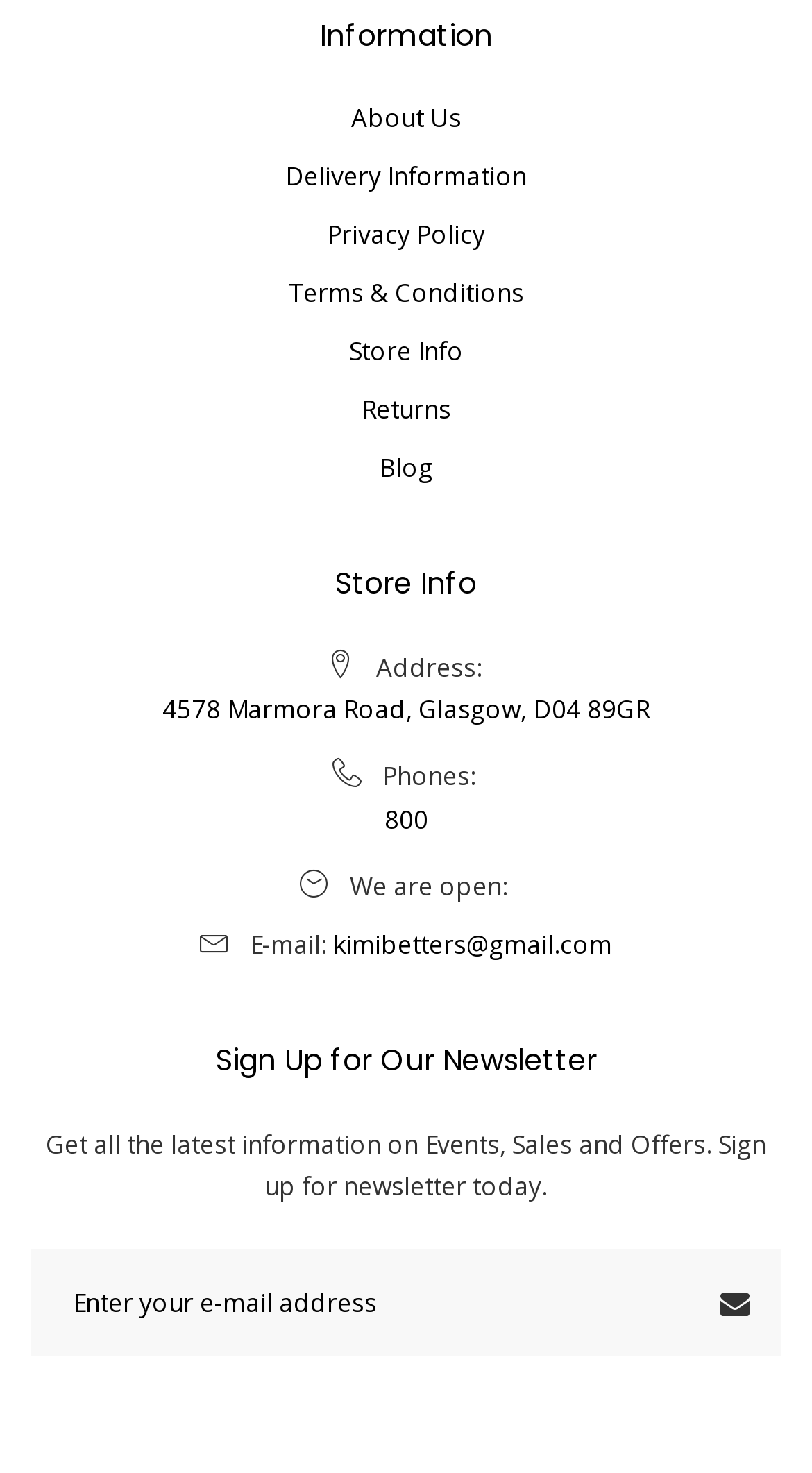Identify the bounding box coordinates of the clickable section necessary to follow the following instruction: "View Store Info". The coordinates should be presented as four float numbers from 0 to 1, i.e., [left, top, right, bottom].

[0.429, 0.223, 0.571, 0.257]